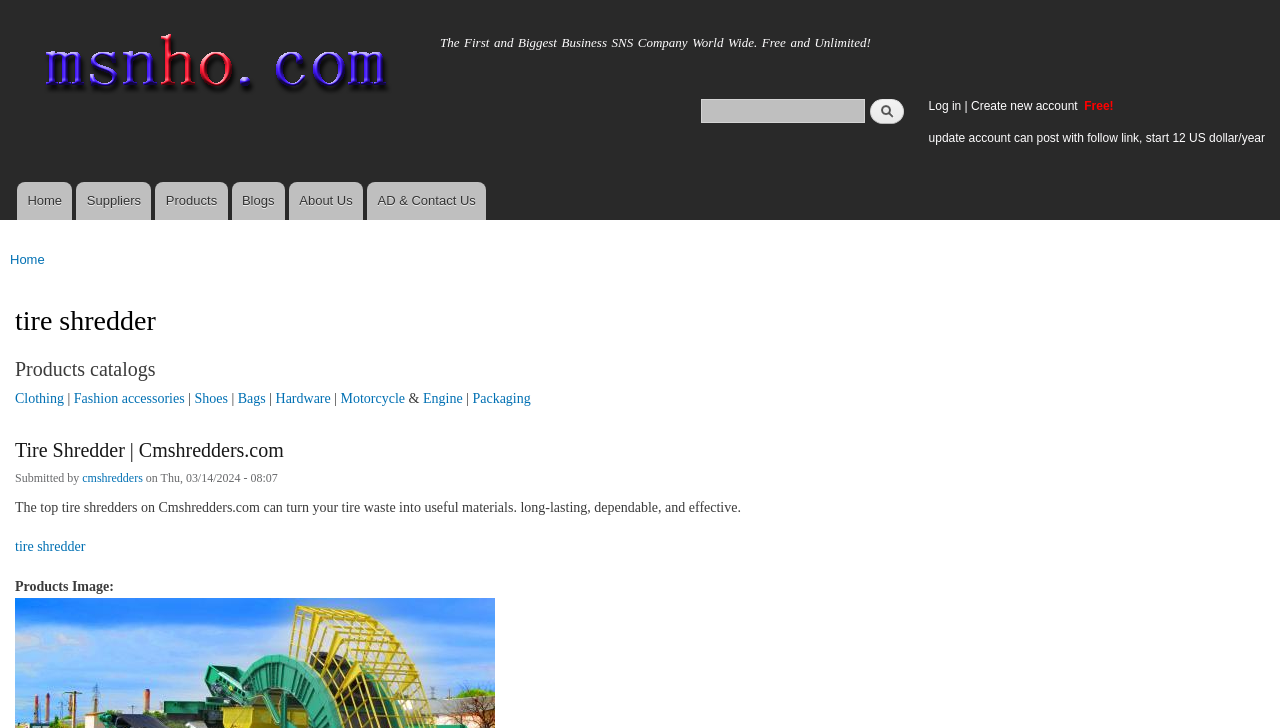Determine the bounding box coordinates for the area that needs to be clicked to fulfill this task: "Learn more about tire shredder". The coordinates must be given as four float numbers between 0 and 1, i.e., [left, top, right, bottom].

[0.012, 0.741, 0.067, 0.762]